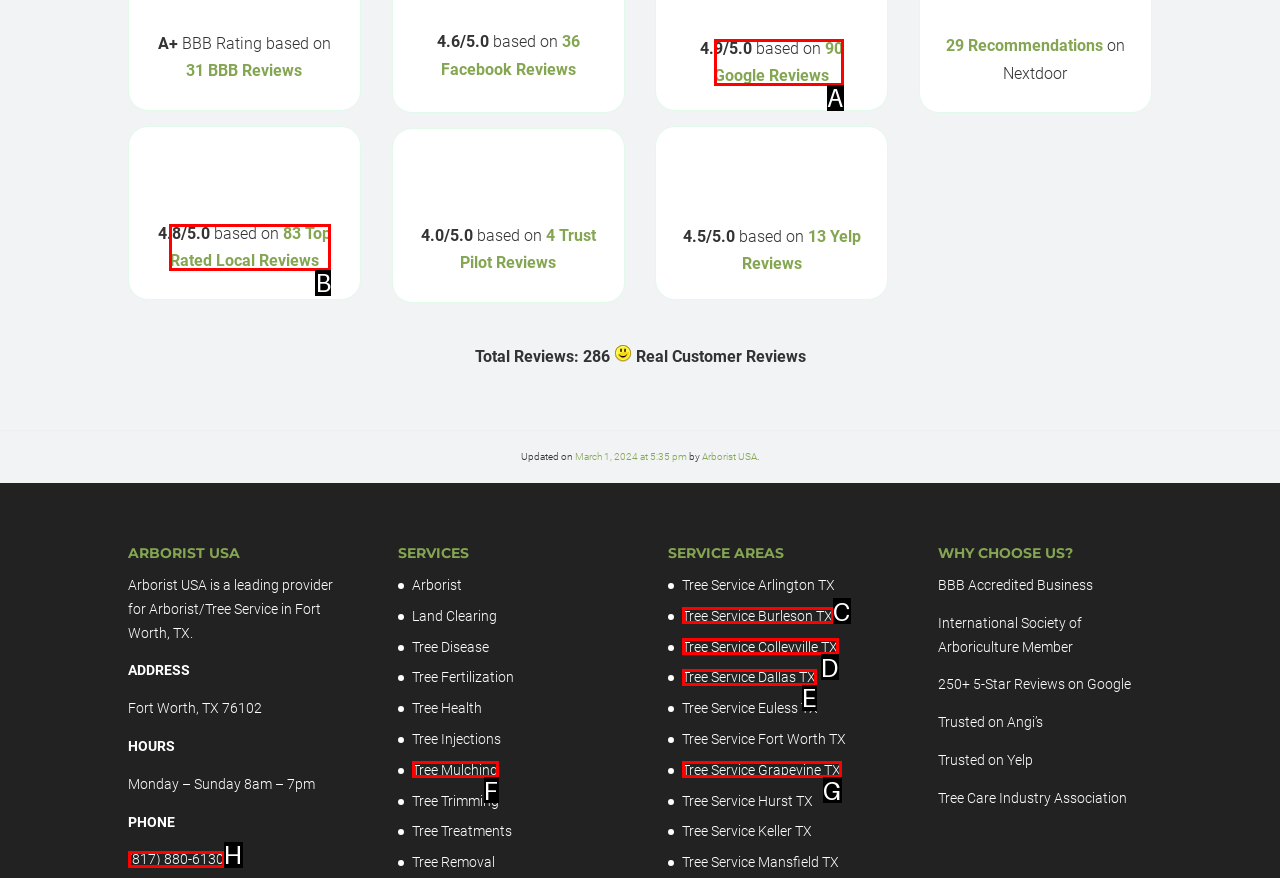Identify the HTML element you need to click to achieve the task: Call (817) 880-6130. Respond with the corresponding letter of the option.

H